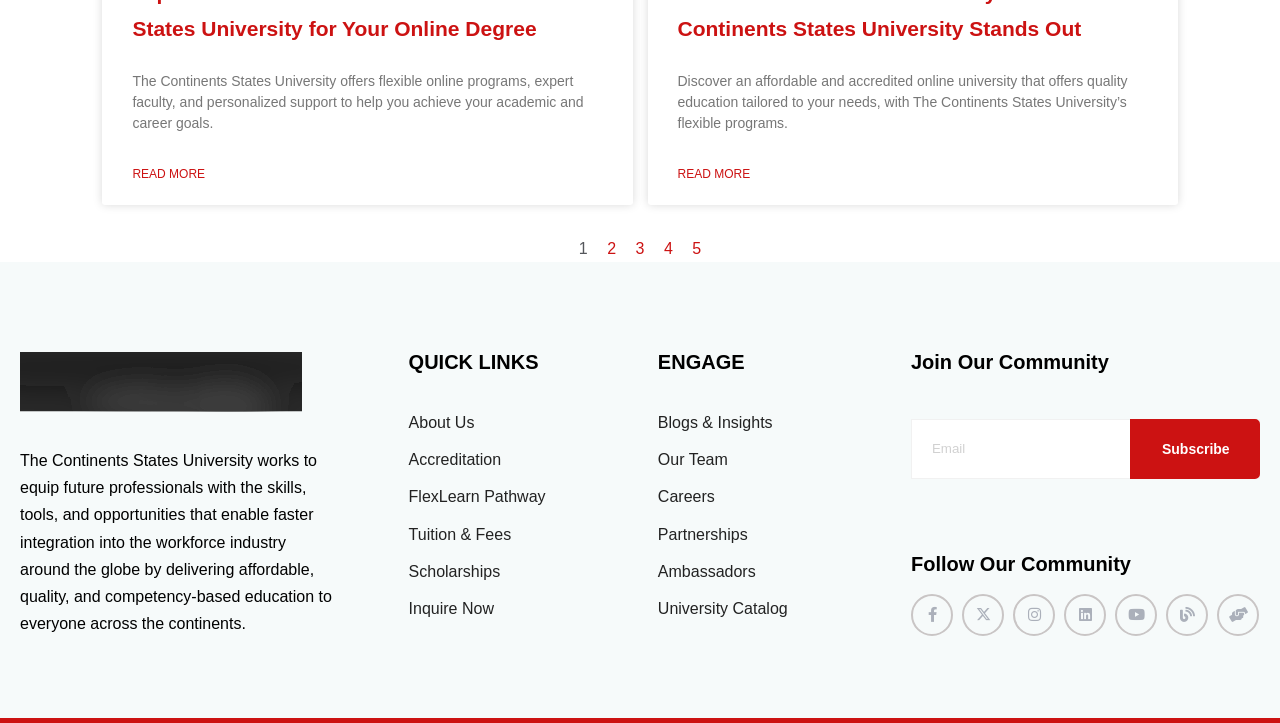Give the bounding box coordinates for the element described as: "Blogs & Insights".

[0.514, 0.552, 0.604, 0.603]